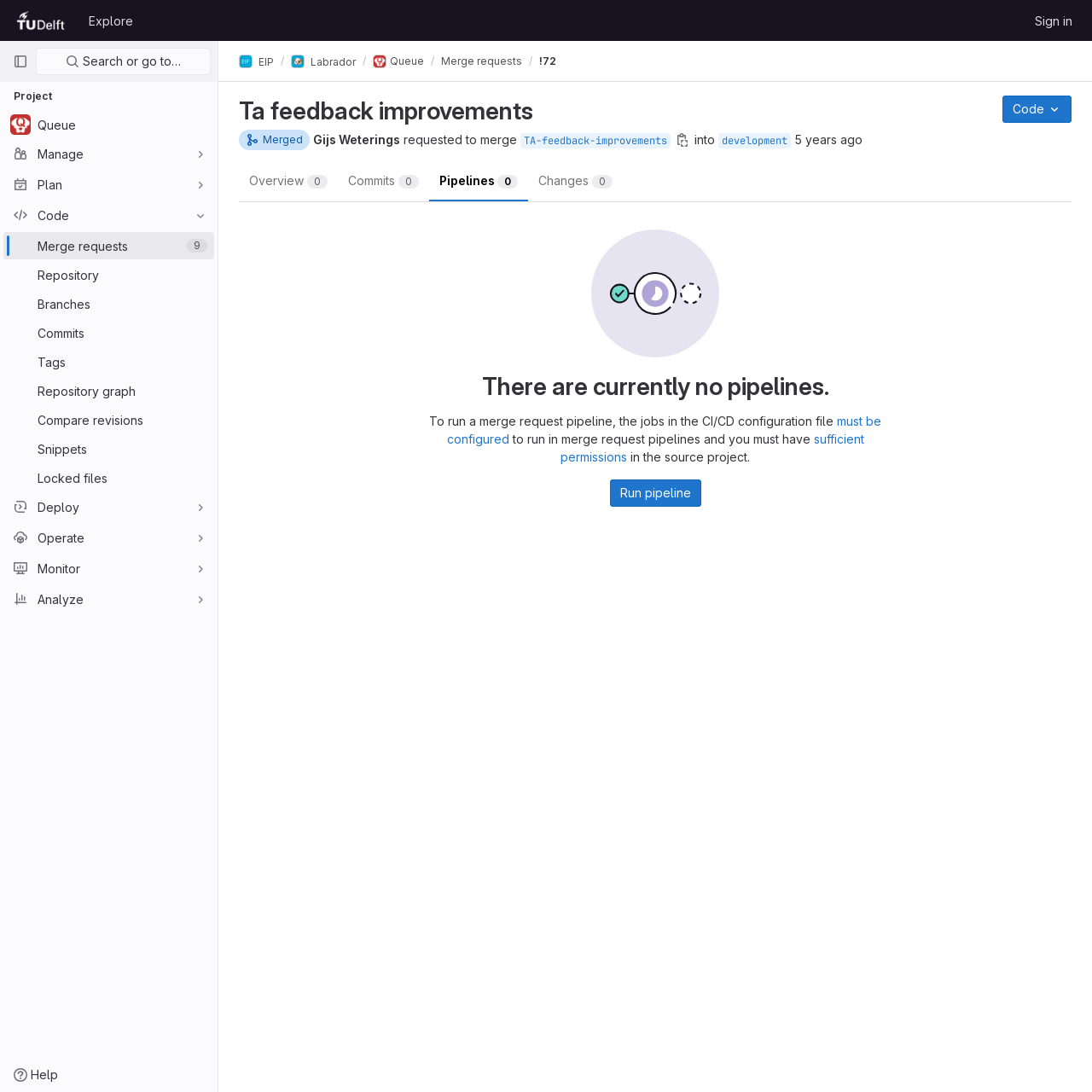What is the date of the last update?
Respond with a short answer, either a single word or a phrase, based on the image.

May 17, 2018